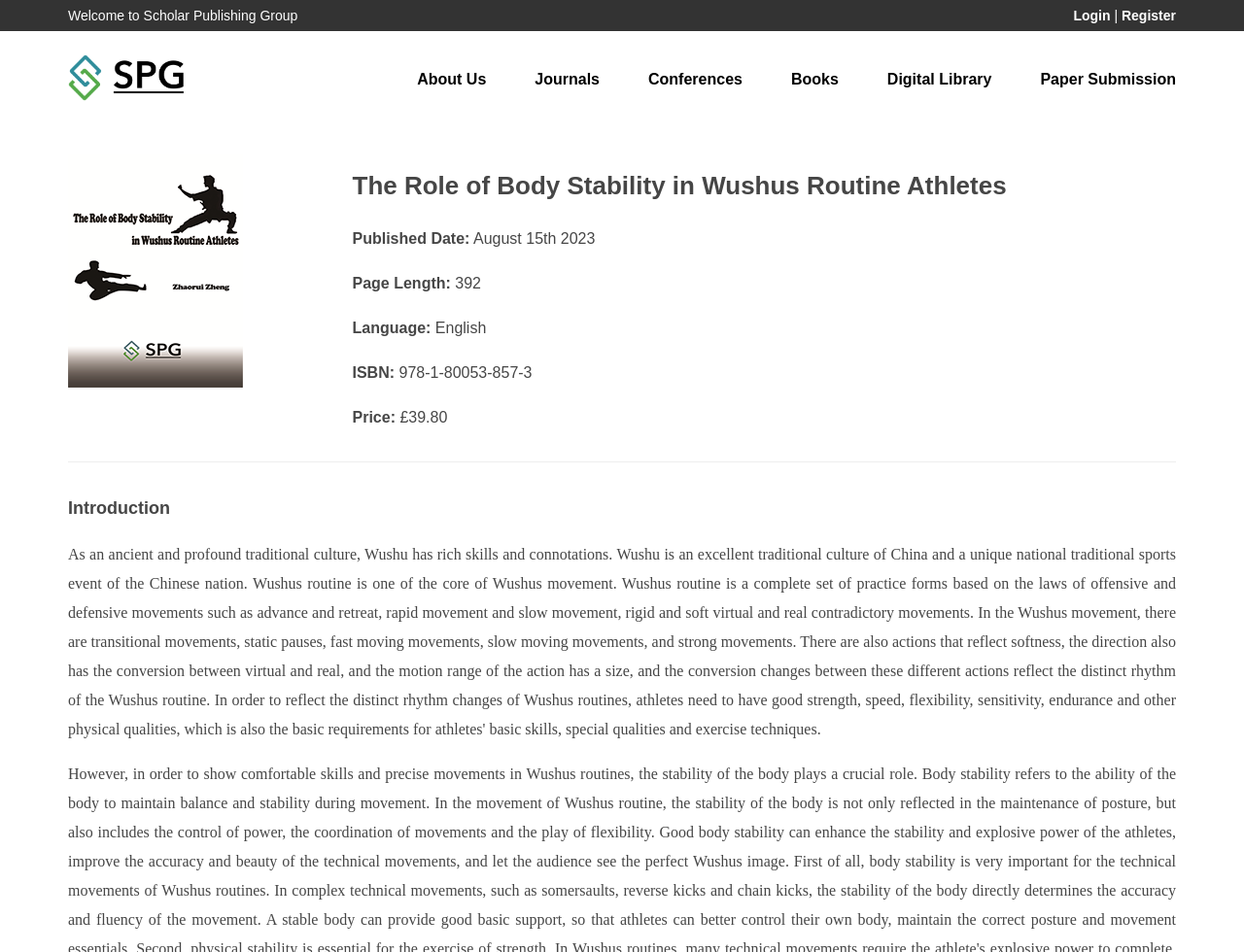Respond with a single word or short phrase to the following question: 
What is the topic of the first section of the book?

Introduction